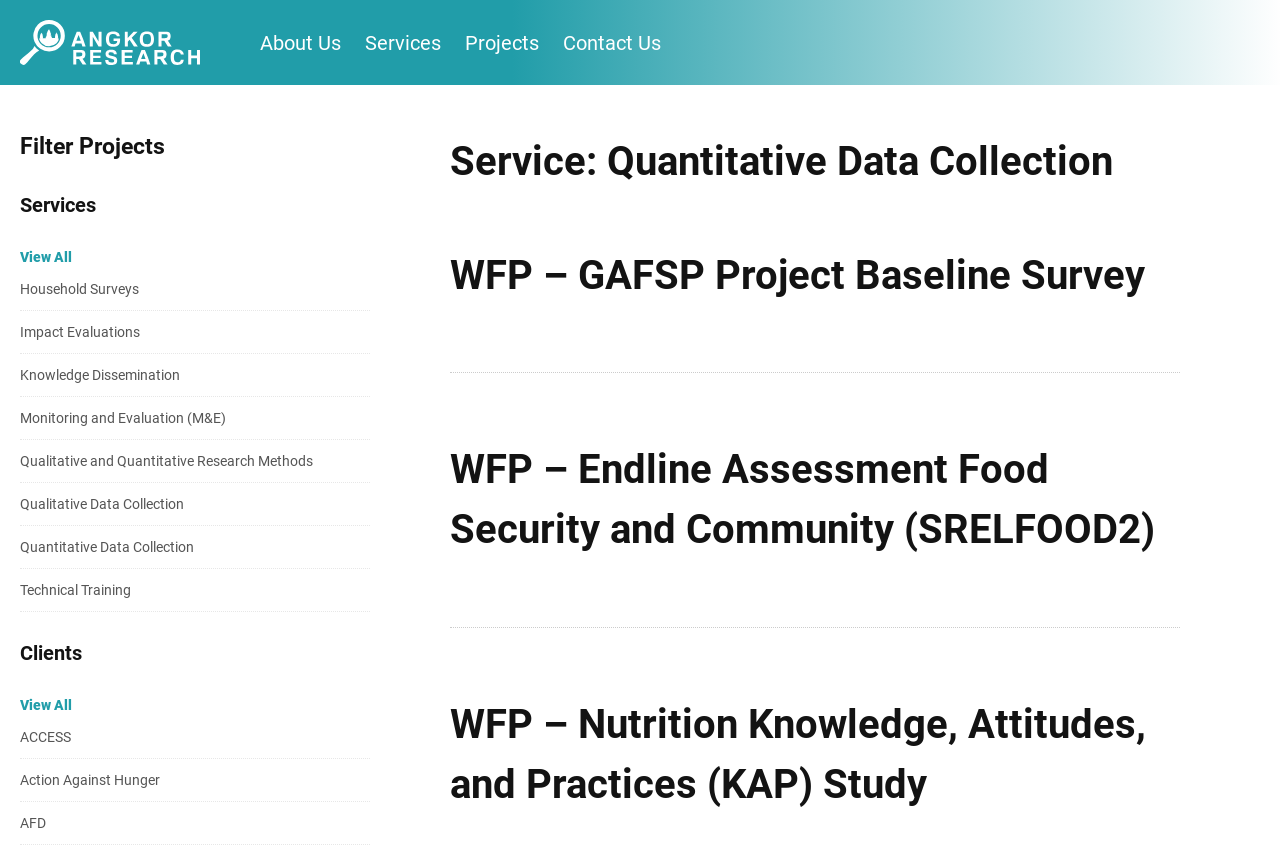What is the first service listed?
Give a one-word or short phrase answer based on the image.

Household Surveys